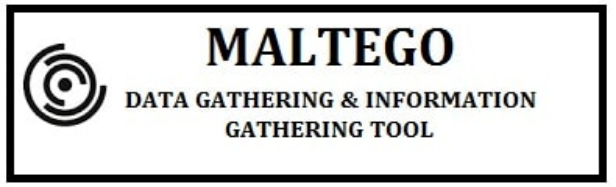Describe all the visual components present in the image.

The image features a logo for "Maltego," a prominent data gathering and information analysis tool. The design includes bold text with the word "MALTEGO" prominently displayed at the top, emphasizing its recognition in the cybersecurity community. Beneath this, in slightly smaller font, are the words "DATA GATHERING & INFORMATION GATHERING TOOL," which clearly communicate the functionality of the software. The overall aesthetic is clean and professional, indicative of its purpose in facilitating information analysis and relationship mapping within various data sources on the internet. The logo conveys authority and trust, appealing to users interested in open-source intelligence and data mining tools.